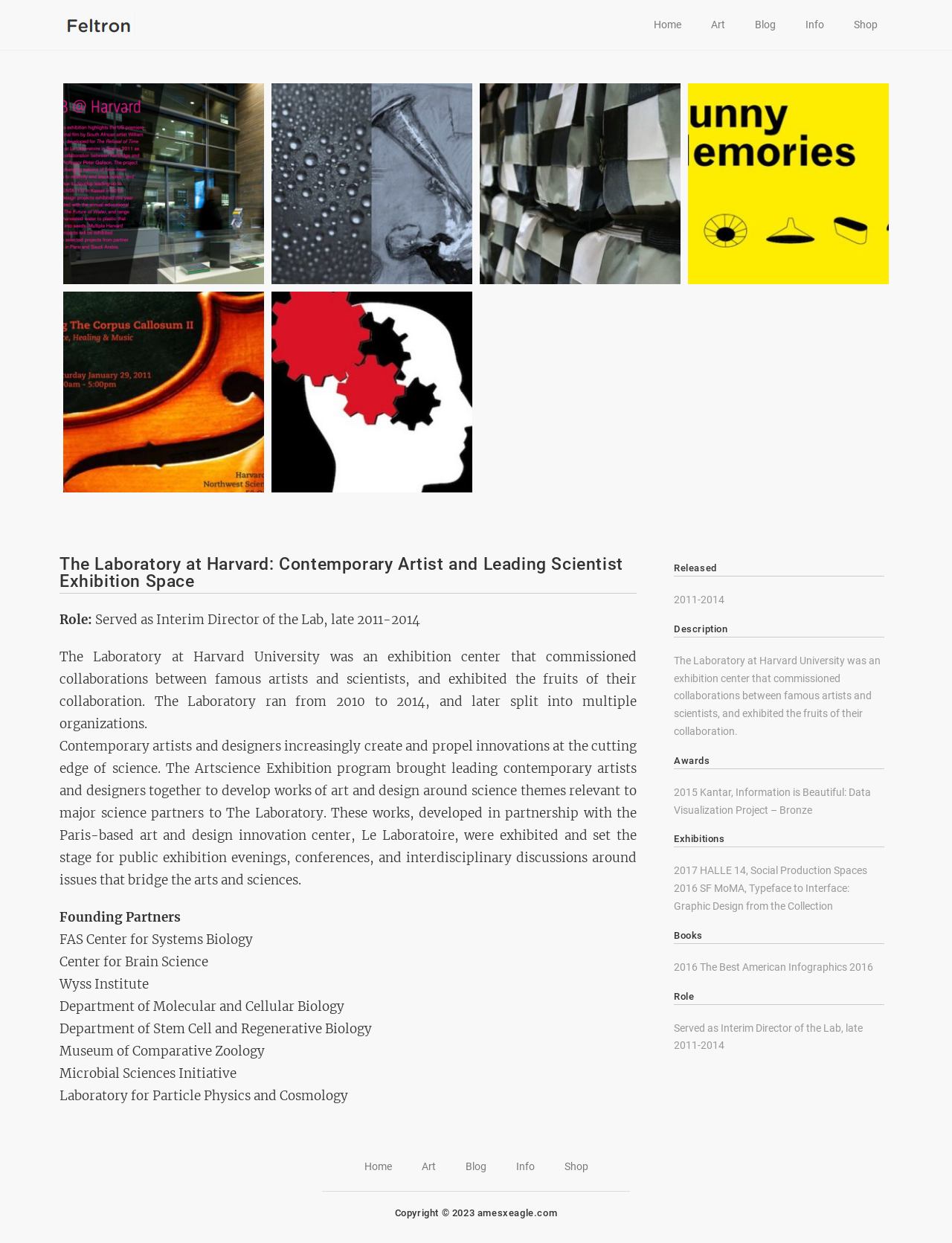Write an elaborate caption that captures the essence of the webpage.

This webpage is a personal website for a contemporary artist and scientist, showcasing their curation and exhibitions. At the top, there is a navigation menu with five links: Home, Art, Blog, Info, and Shop. Below the navigation menu, there are four large images with links to specific exhibitions or projects, including "Contemporary Artist + Scientist Curation - BAE Studio-1", "Kentridge Refusal of Time - BAE Studio", "The Divine Comedy GSD and the Harvard Art Museums - BAE Studio", and "Sunny Memories Exhibit - BAE Studio". 

On the left side of the page, there is a section with a heading "The Laboratory at Harvard: Contemporary Artist and Leading Scientist Exhibition Space". Below the heading, there is a brief description of the laboratory, which was an exhibition center that commissioned collaborations between famous artists and scientists from 2010 to 2014. 

Below the description, there are several paragraphs of text discussing the laboratory's Artscience Exhibition program, which brought together leading contemporary artists and designers to develop works of art and design around science themes. The text also lists the laboratory's founding partners, including the FAS Center for Systems Biology, Center for Brain Science, Wyss Institute, and others.

On the right side of the page, there are several sections with headings "Released", "Description", "Awards", "Exhibitions", "Books", and "Role". Each section contains links to specific projects, exhibitions, or awards related to the laboratory. 

At the bottom of the page, there is a copyright notice and a repeated navigation menu with the same five links as at the top.